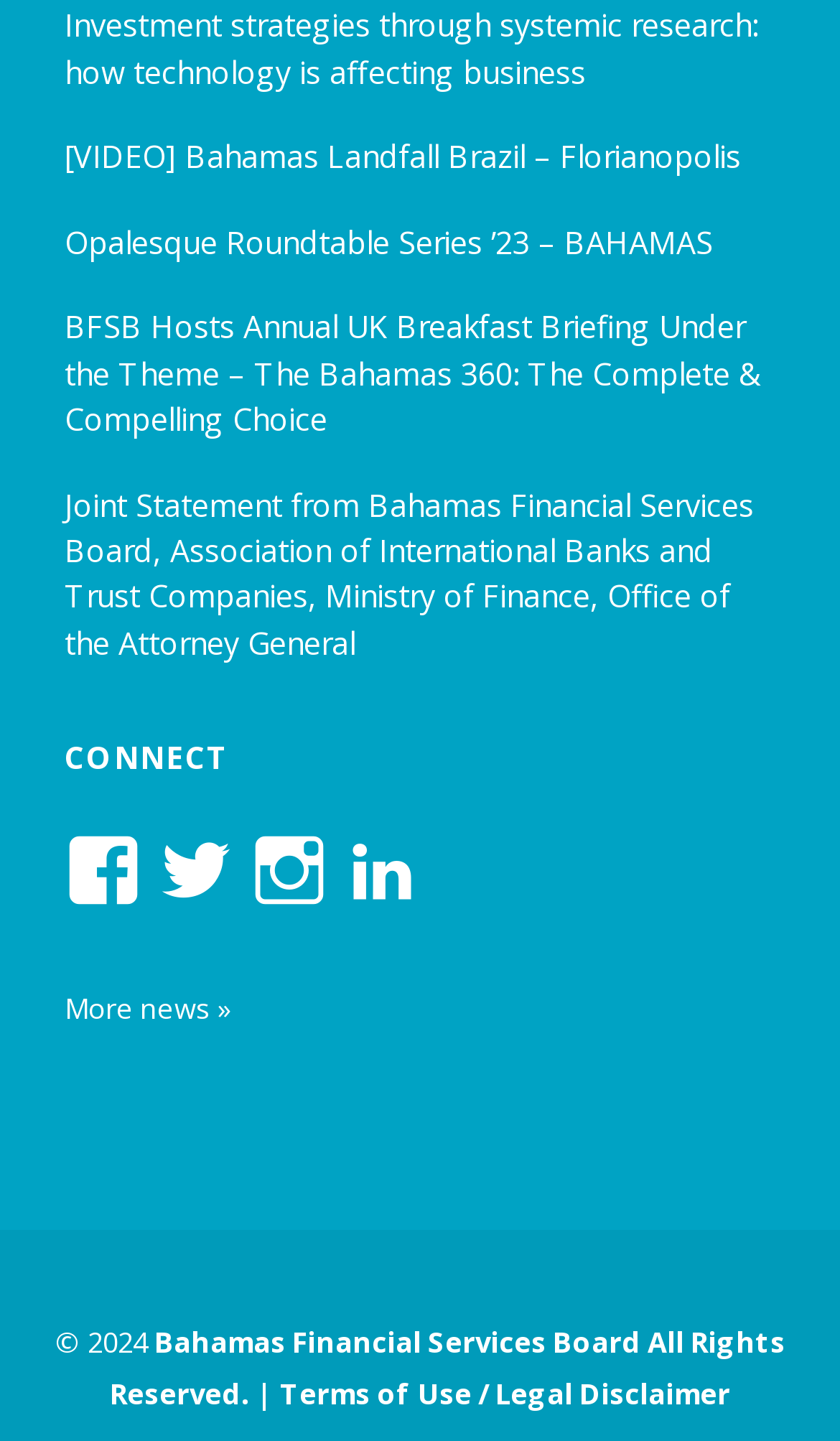Locate the bounding box coordinates for the element described below: "Bahamas Financial Services Board". The coordinates must be four float values between 0 and 1, formatted as [left, top, right, bottom].

[0.183, 0.917, 0.763, 0.944]